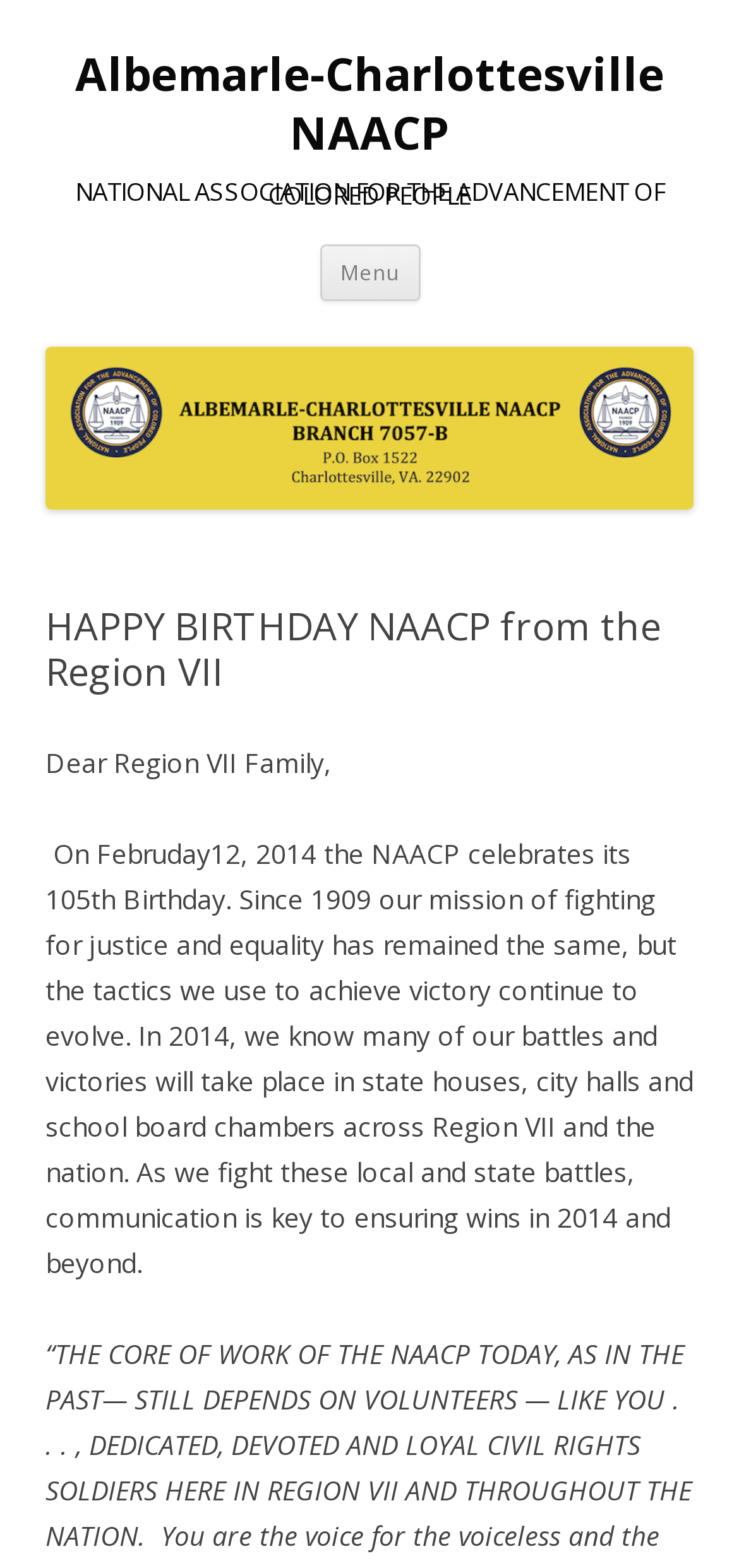What is the mission of the organization?
Using the visual information, respond with a single word or phrase.

Fighting for justice and equality